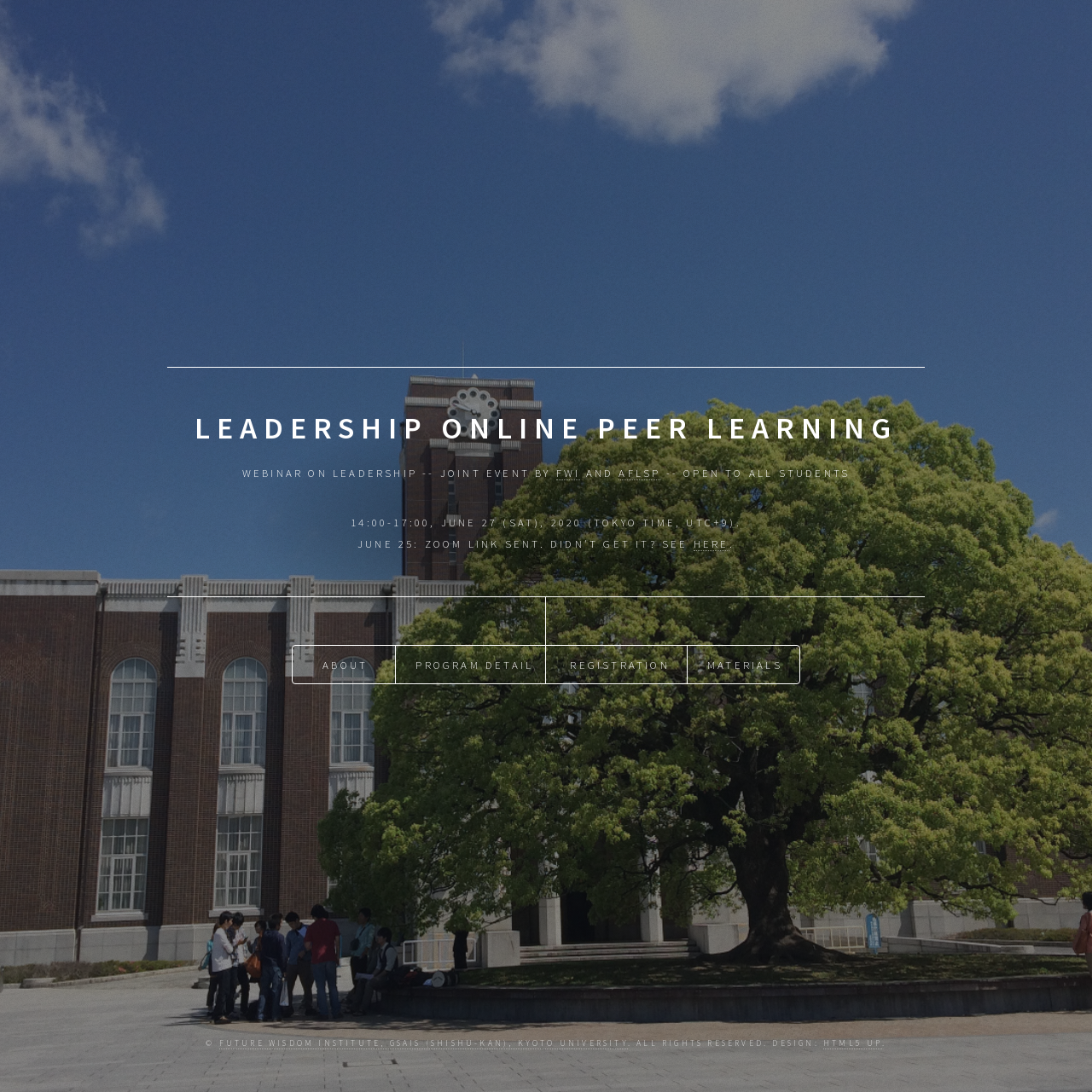Locate the coordinates of the bounding box for the clickable region that fulfills this instruction: "Share this content on Twitter".

None